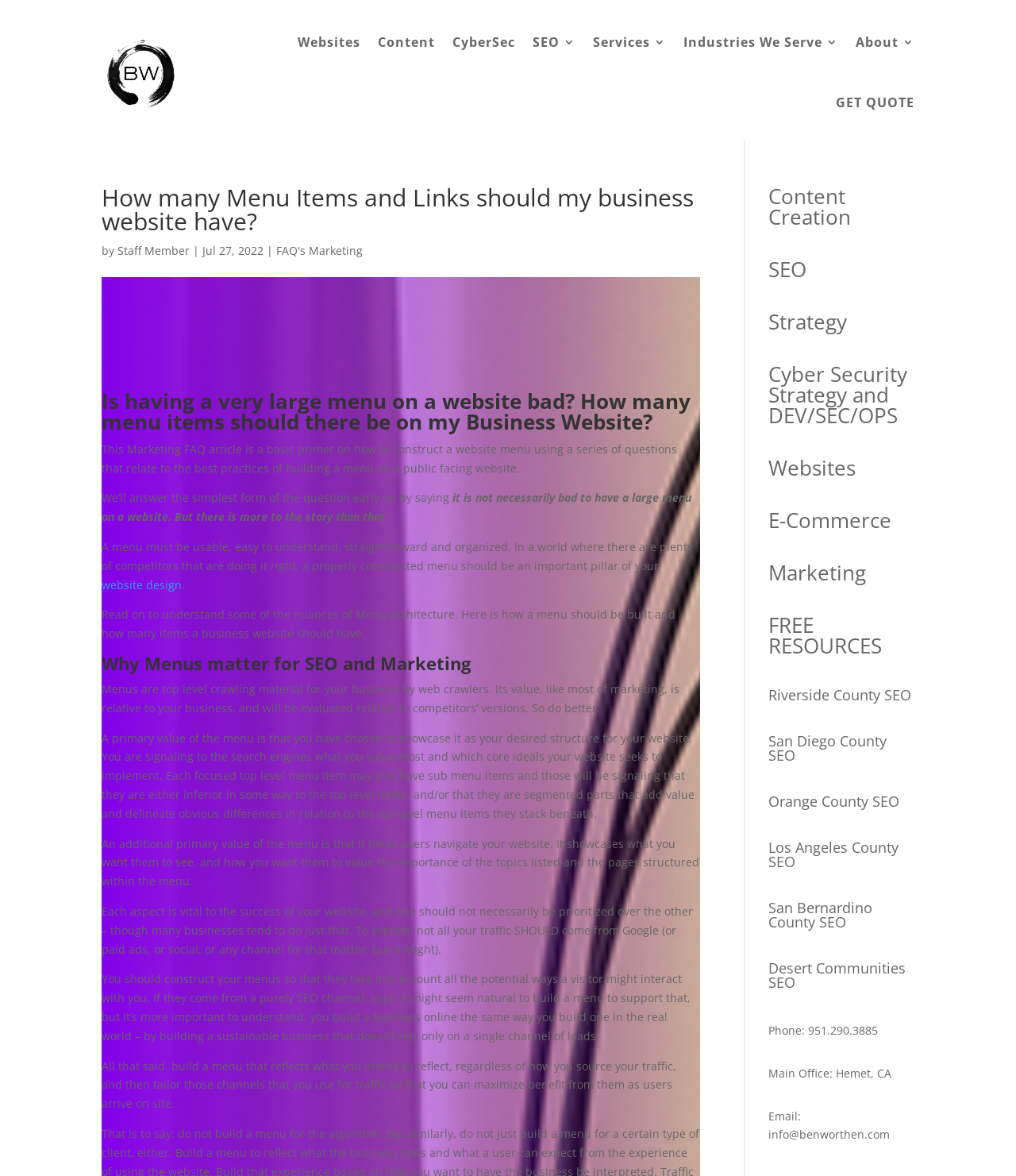Create an elaborate caption that covers all aspects of the webpage.

This webpage is about the importance of menu items and links on a business website, specifically discussing the optimal number of menu items and how to construct a website menu. The page is divided into several sections, each with a clear heading.

At the top of the page, there is a navigation menu with links to various sections, including "Websites", "Content", "CyberSec", "SEO", "Services", "Industries We Serve", "About", and "GET QUOTE". Below this menu, there is a heading that reads "How many Menu Items and Links should my business website have?" followed by a brief description of the article.

The main content of the page is divided into three sections. The first section discusses the importance of menu architecture, stating that a menu must be usable, easy to understand, straightforward, and organized. The second section explains why menus matter for SEO and marketing, highlighting their value in signaling to search engines what a website values most and how they help users navigate the site. The third section provides additional insights into menu construction, emphasizing the need to consider all potential ways a visitor might interact with the website.

On the right-hand side of the page, there is a sidebar with multiple headings, including "Content Creation", "SEO", "Strategy", "Cyber Security Strategy and DEV/SEC/OPS", "Websites", "E-Commerce", "Marketing", "FREE RESOURCES", and several location-based SEO headings. Each of these headings has a corresponding link. Below the sidebar, there is contact information, including a phone number, main office location, and email address.

Overall, the webpage provides a comprehensive guide to constructing a website menu, highlighting its importance for both user experience and search engine optimization.